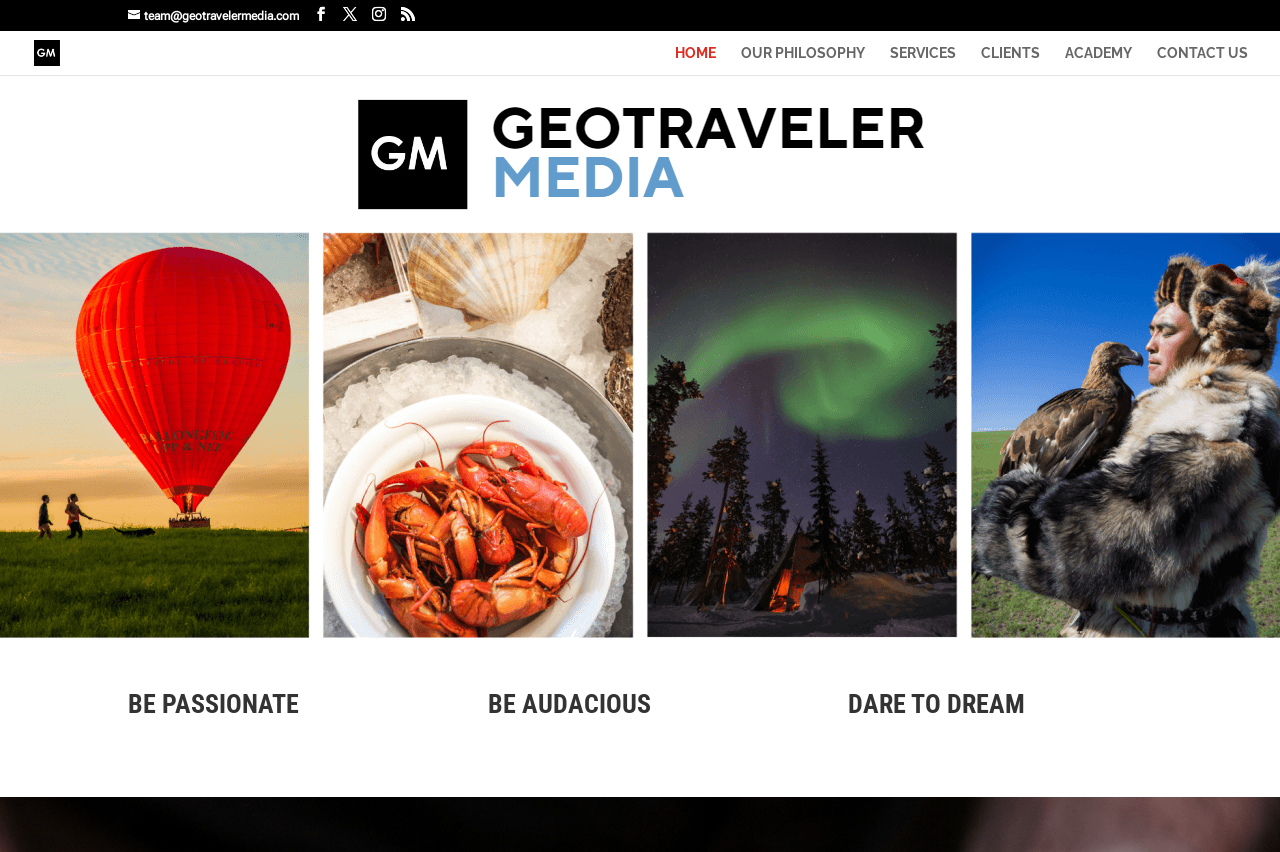How many images are there on the page?
Using the picture, provide a one-word or short phrase answer.

3